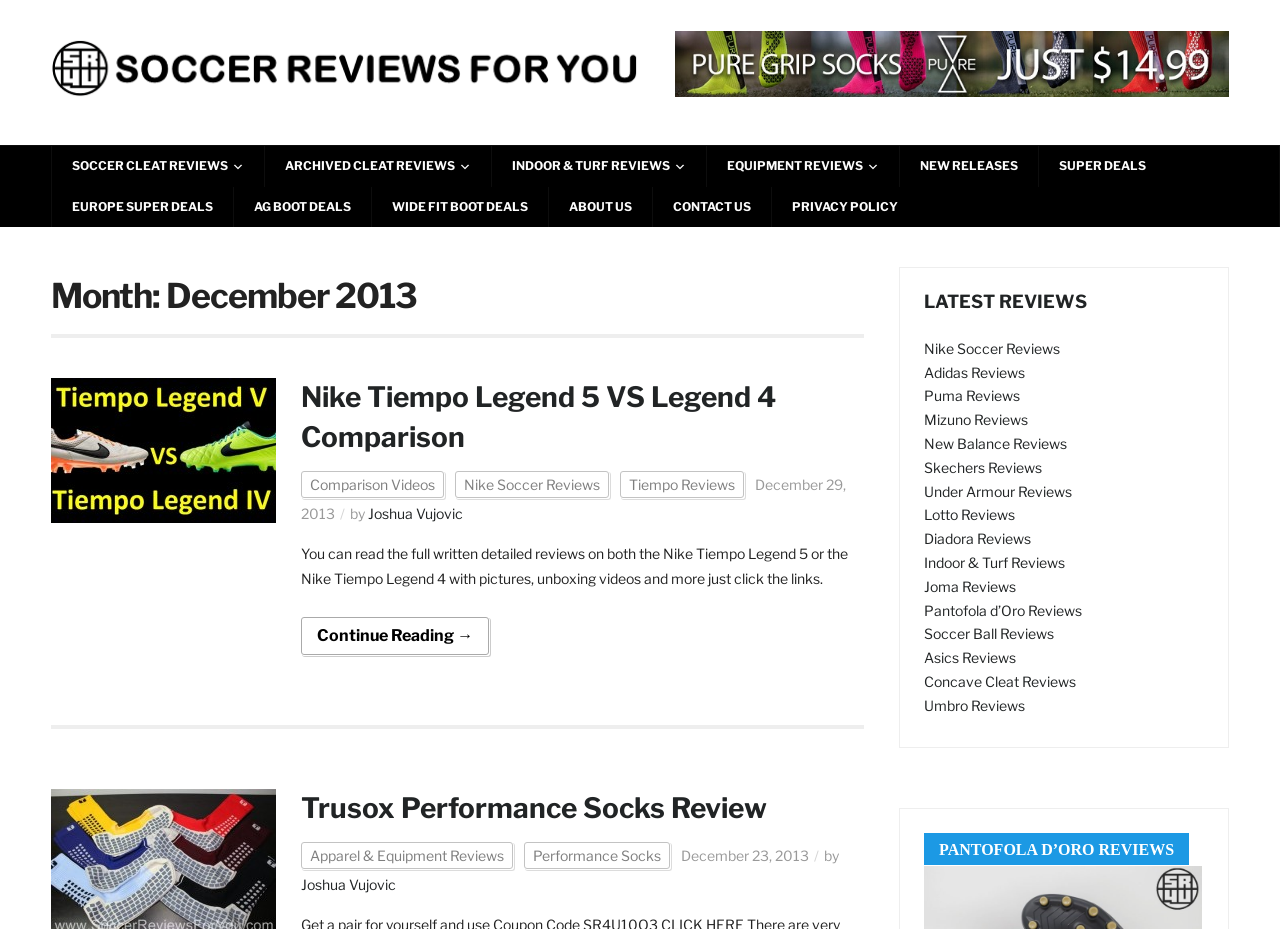Using the format (top-left x, top-left y, bottom-right x, bottom-right y), and given the element description, identify the bounding box coordinates within the screenshot: Indoor & Turf Reviews

[0.722, 0.596, 0.832, 0.615]